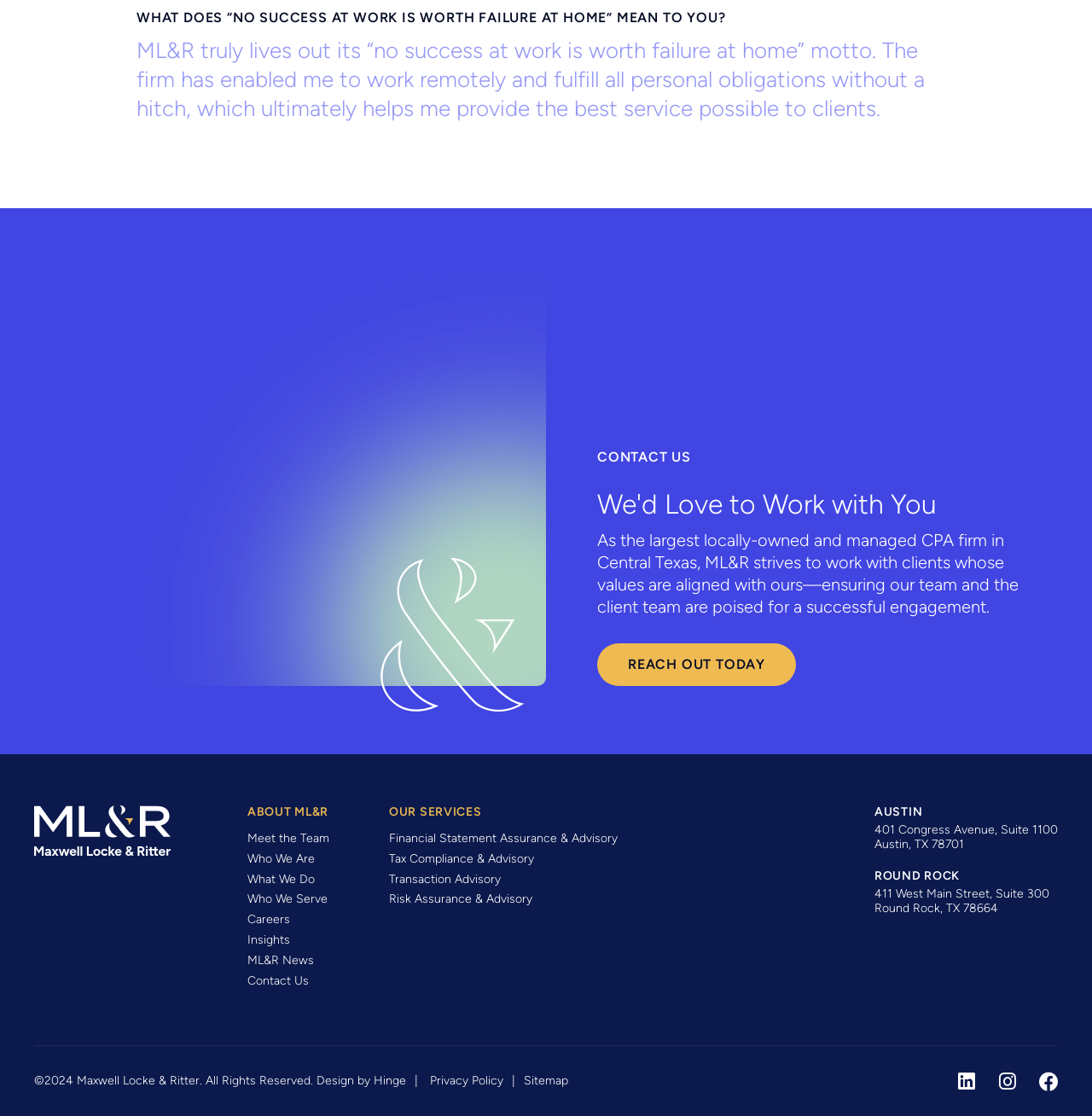Using the format (top-left x, top-left y, bottom-right x, bottom-right y), provide the bounding box coordinates for the described UI element. All values should be floating point numbers between 0 and 1: About ML&R

[0.227, 0.722, 0.302, 0.735]